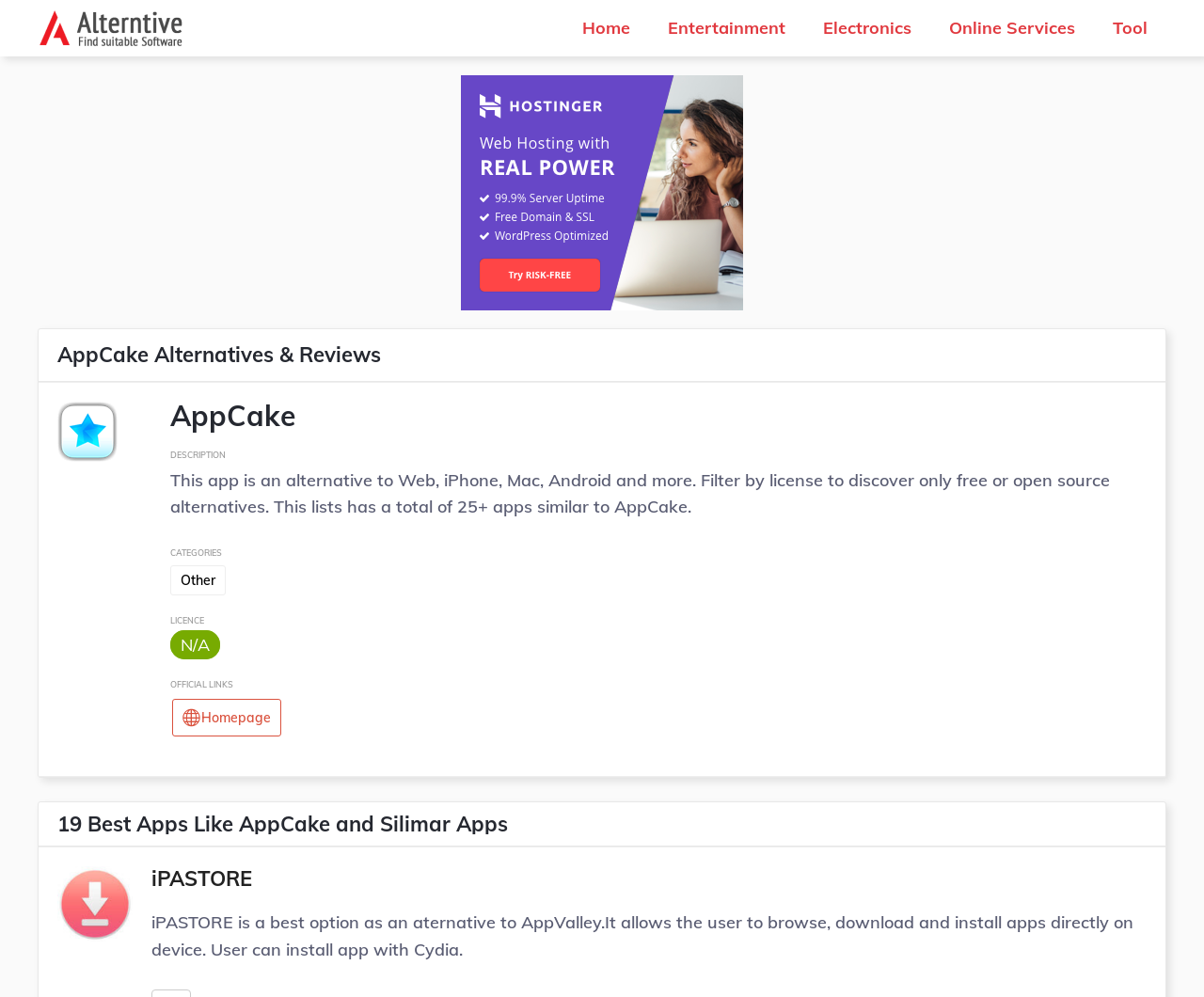Find the bounding box coordinates of the element to click in order to complete this instruction: "Click on the 'RECIPES' link". The bounding box coordinates must be four float numbers between 0 and 1, denoted as [left, top, right, bottom].

None